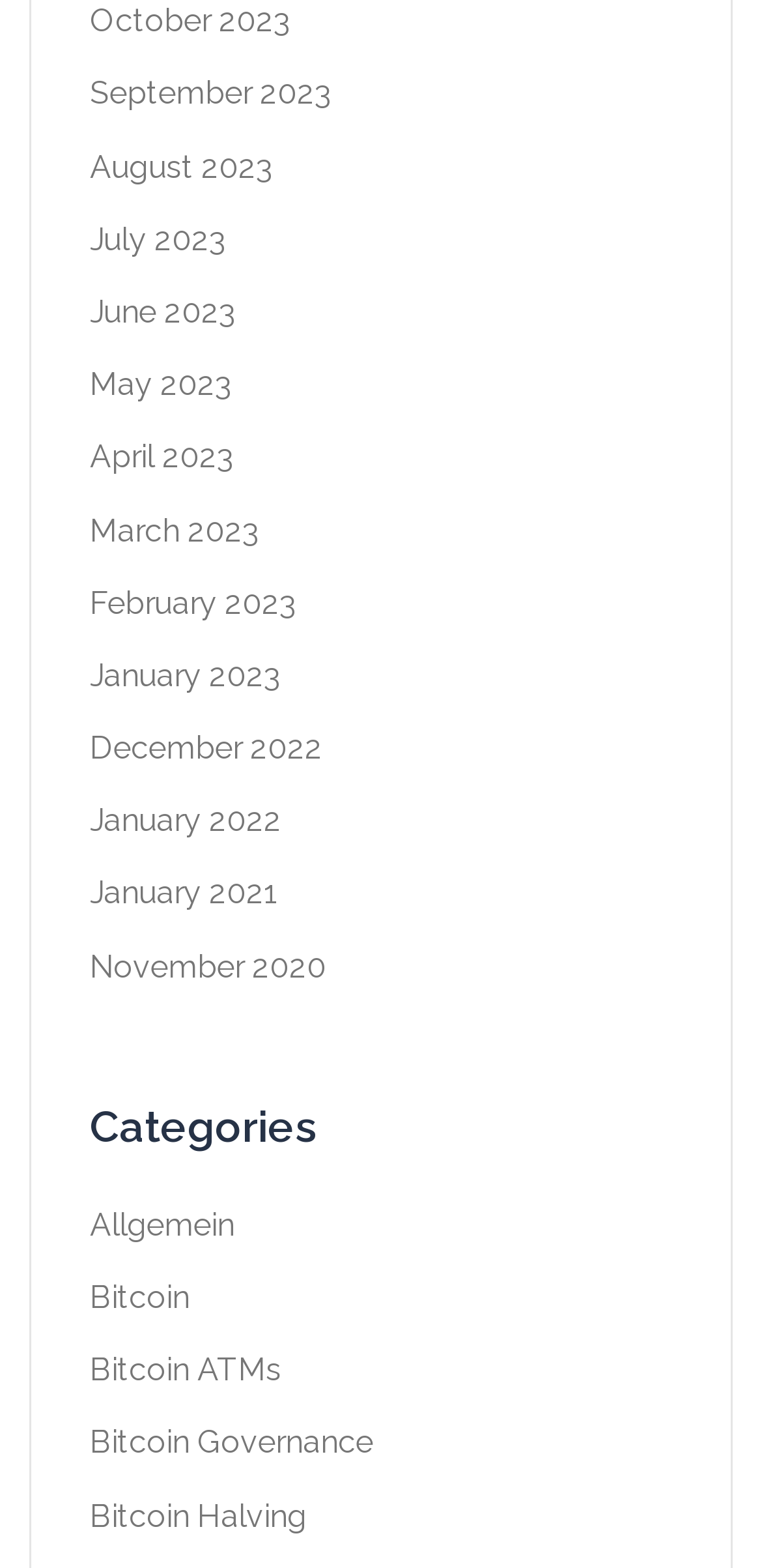Identify the bounding box coordinates for the element that needs to be clicked to fulfill this instruction: "Read about Bitcoin Governance". Provide the coordinates in the format of four float numbers between 0 and 1: [left, top, right, bottom].

[0.118, 0.908, 0.49, 0.932]